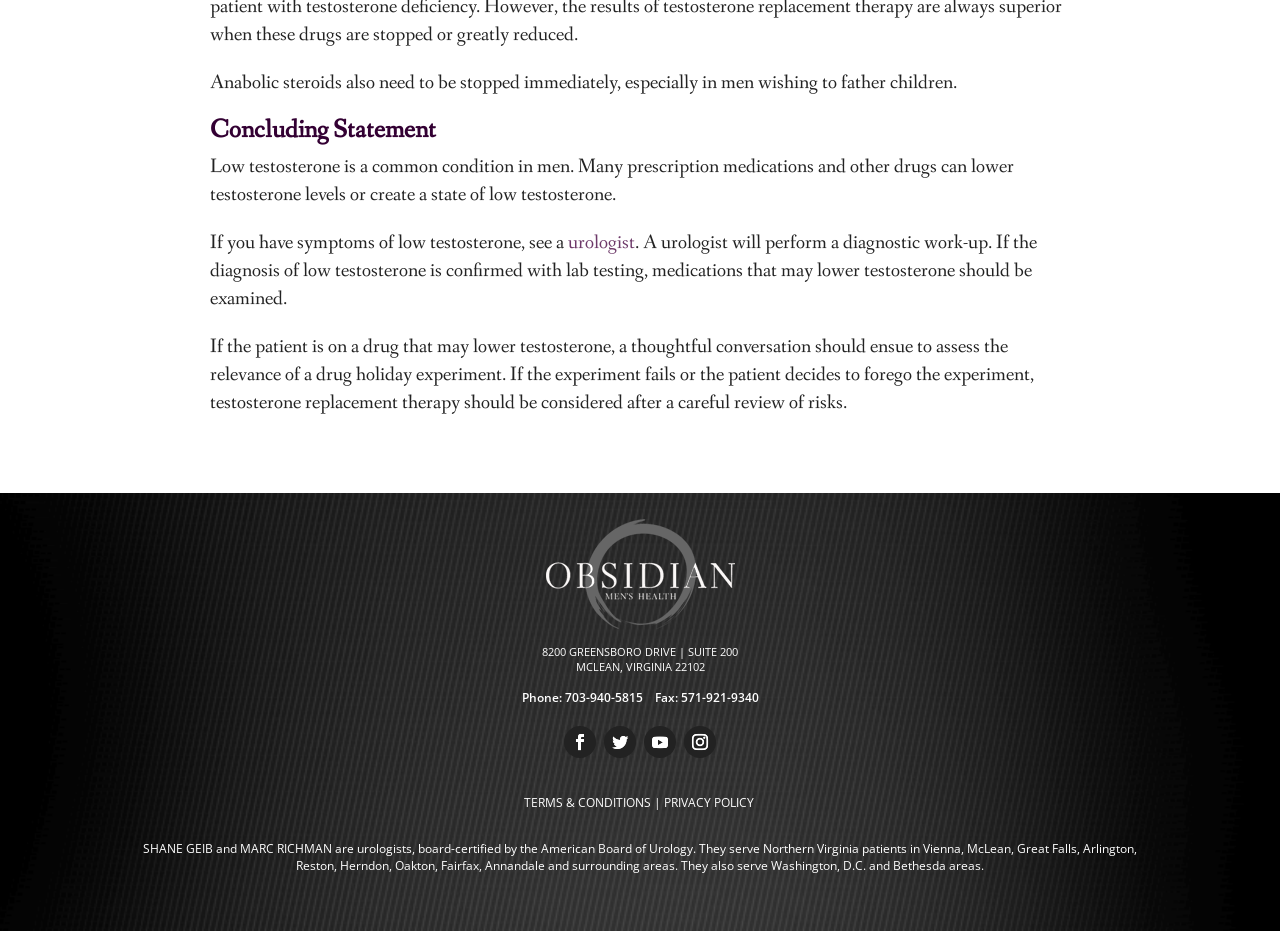Extract the bounding box coordinates of the UI element described: "TERMS & CONDITIONS". Provide the coordinates in the format [left, top, right, bottom] with values ranging from 0 to 1.

[0.409, 0.852, 0.508, 0.871]